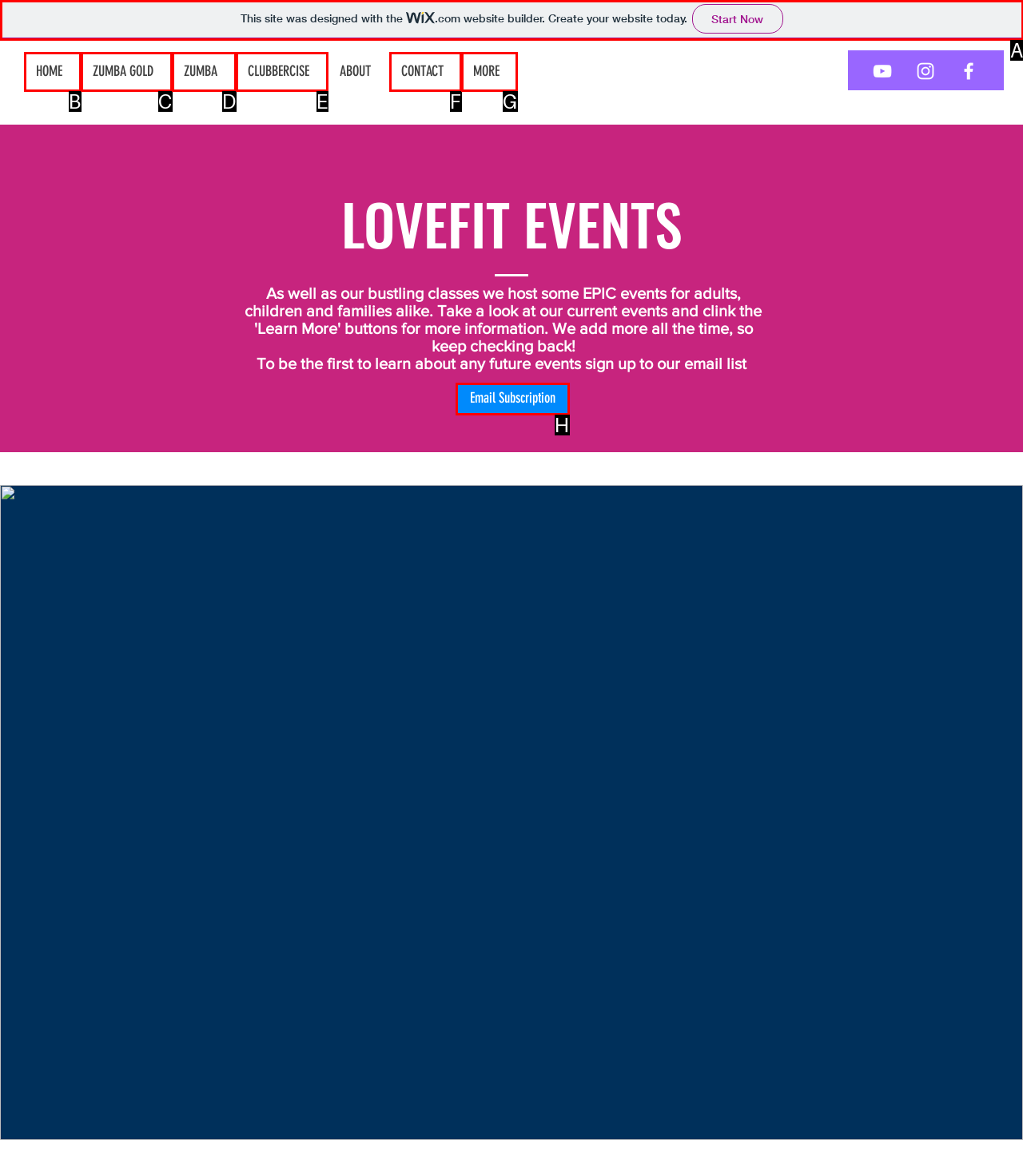Choose the letter that best represents the description: ZUMBA GOLD. Answer with the letter of the selected choice directly.

C